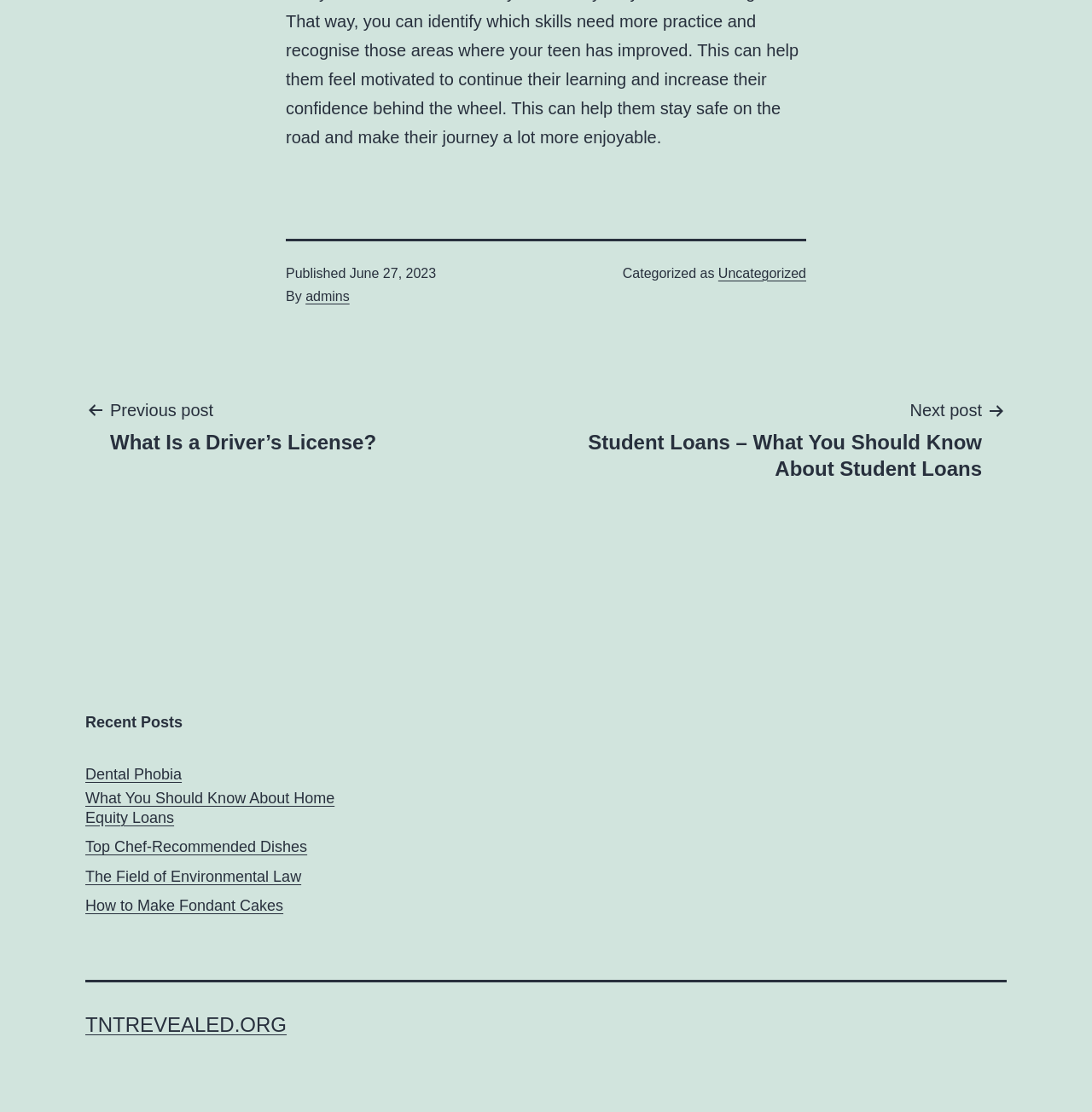Please study the image and answer the question comprehensively:
What is the title of the previous post?

I found the title of the previous post by looking at the post navigation section of the webpage, where it says 'Previous post' followed by the title 'What Is a Driver’s License?'.